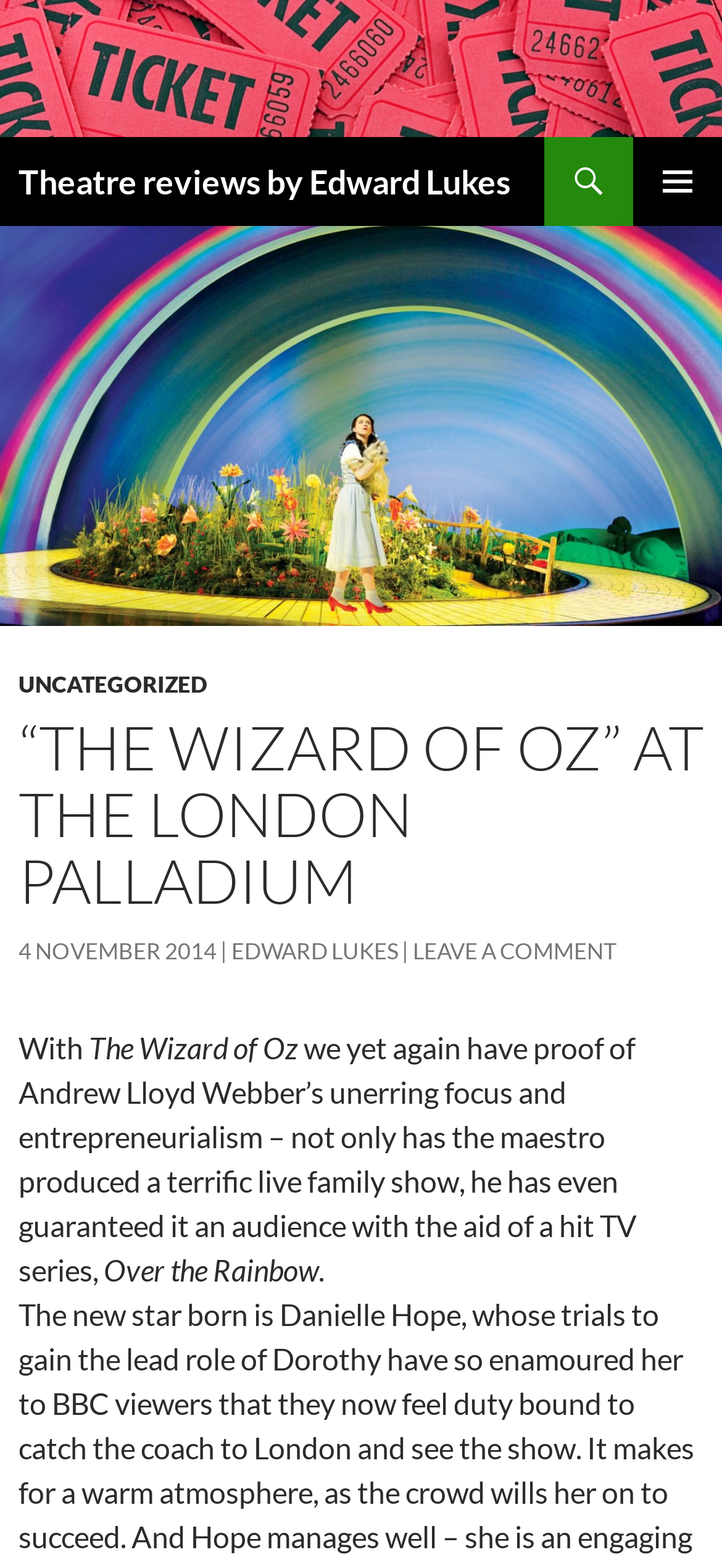Using the provided description: "alt="Theatre reviews by Edward Lukes"", find the bounding box coordinates of the corresponding UI element. The output should be four float numbers between 0 and 1, in the format [left, top, right, bottom].

[0.0, 0.03, 1.0, 0.052]